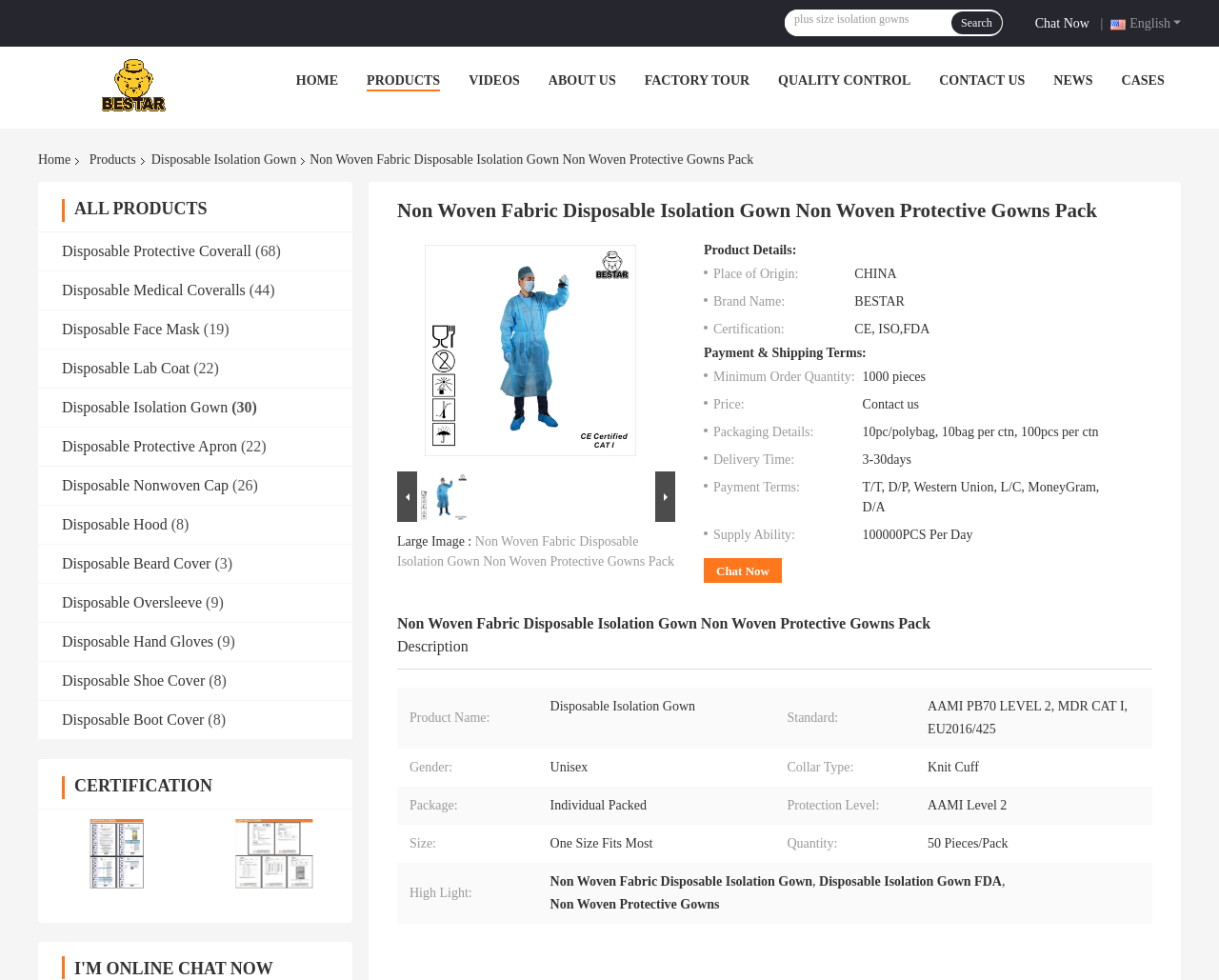Pinpoint the bounding box coordinates for the area that should be clicked to perform the following instruction: "Follow us on Youtube".

None